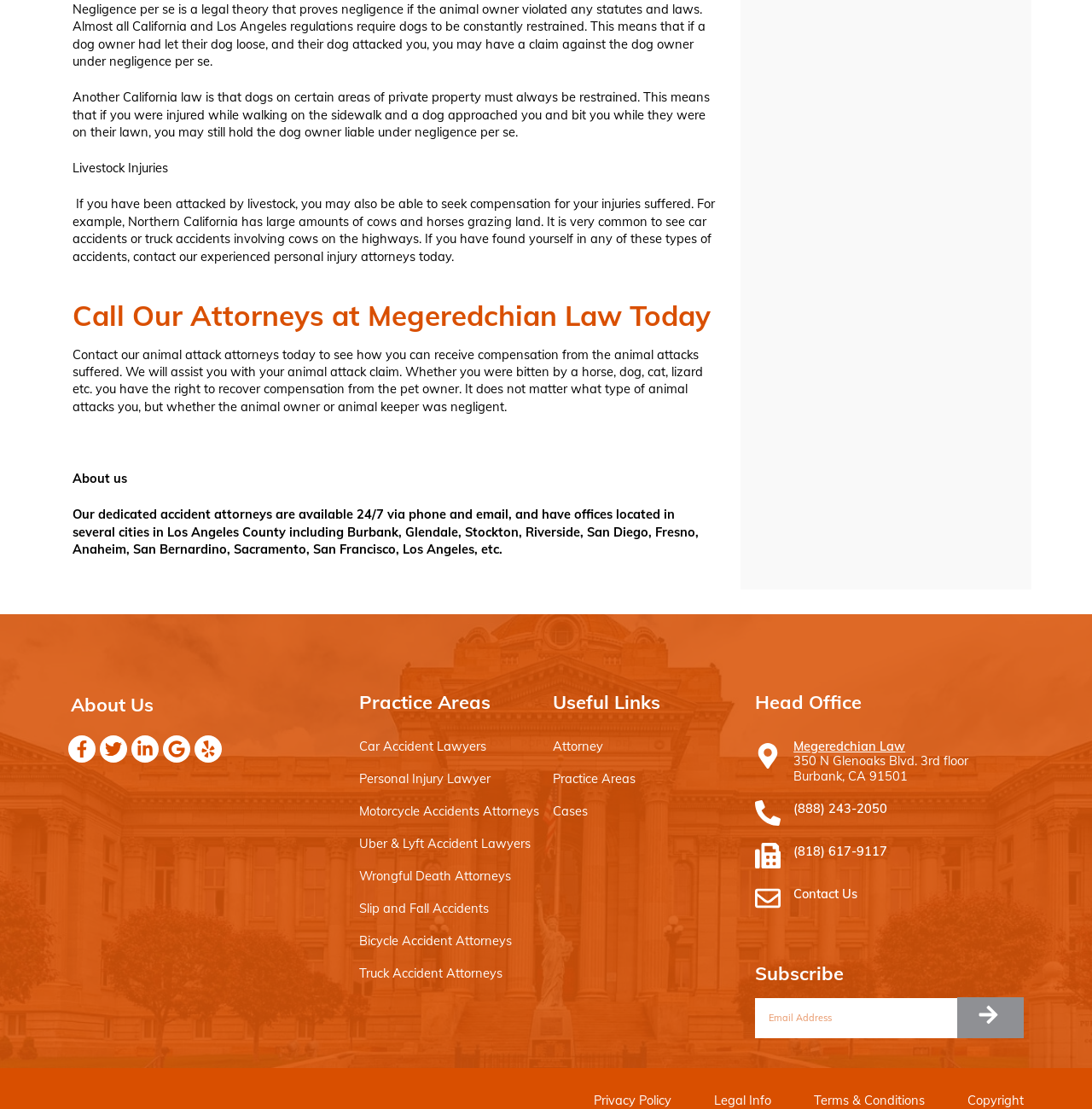How can someone contact Megeredchian Law?
Look at the image and answer the question with a single word or phrase.

Phone, email, or contact form